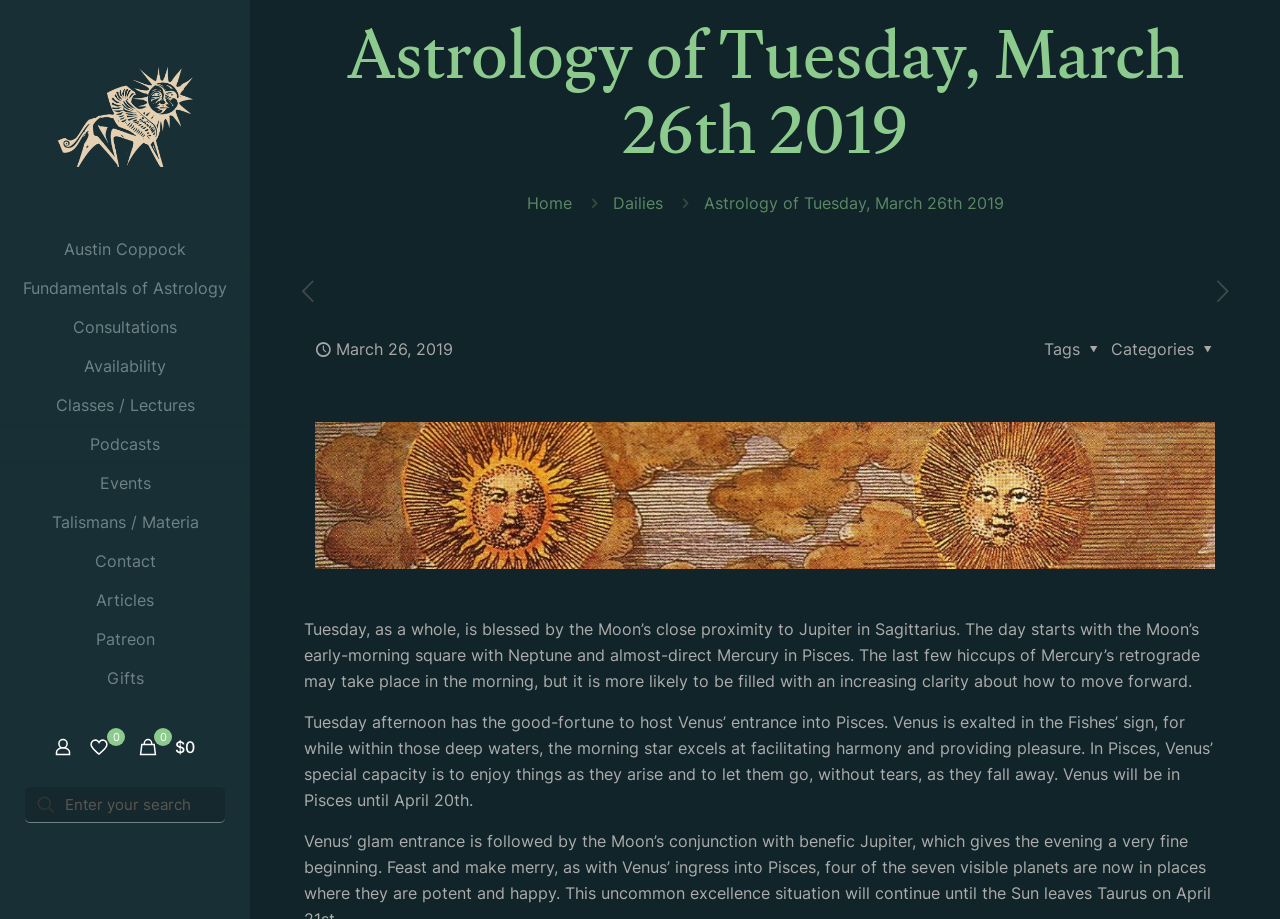What is the current page about?
Using the information from the image, provide a comprehensive answer to the question.

I found this information by looking at the heading element, which has the text 'Astrology of Tuesday, March 26th 2019', and also by reading the StaticText elements that describe the astrology reading.